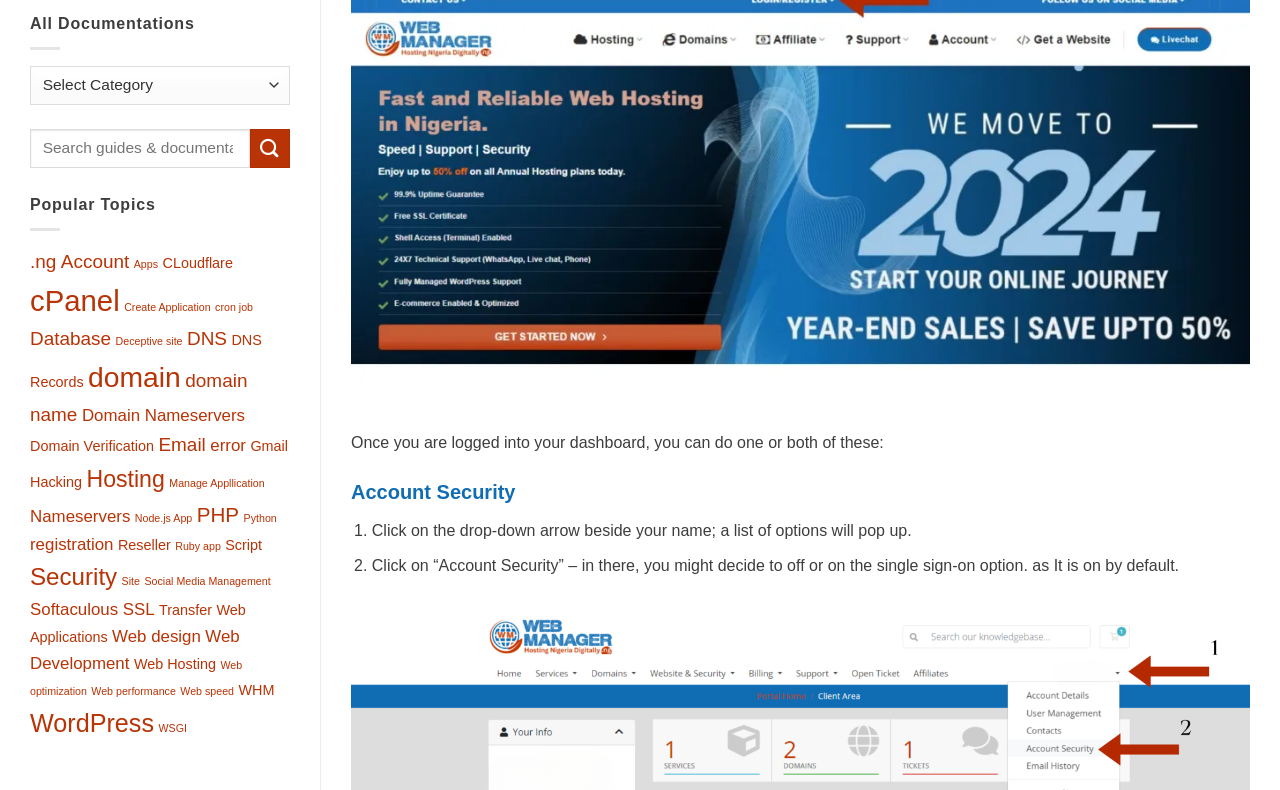Find the bounding box of the element with the following description: "Social Media Management". The coordinates must be four float numbers between 0 and 1, formatted as [left, top, right, bottom].

[0.113, 0.728, 0.211, 0.743]